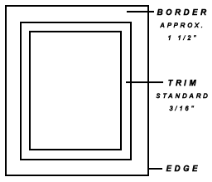What is the standard size of the trim?
Please provide a comprehensive answer based on the contents of the image.

The diagram provides labeled sections, including the trim, which is noted to be standard at 3/16 inches, ensuring clarity in dimensions for users selecting or customizing plaque mounts.